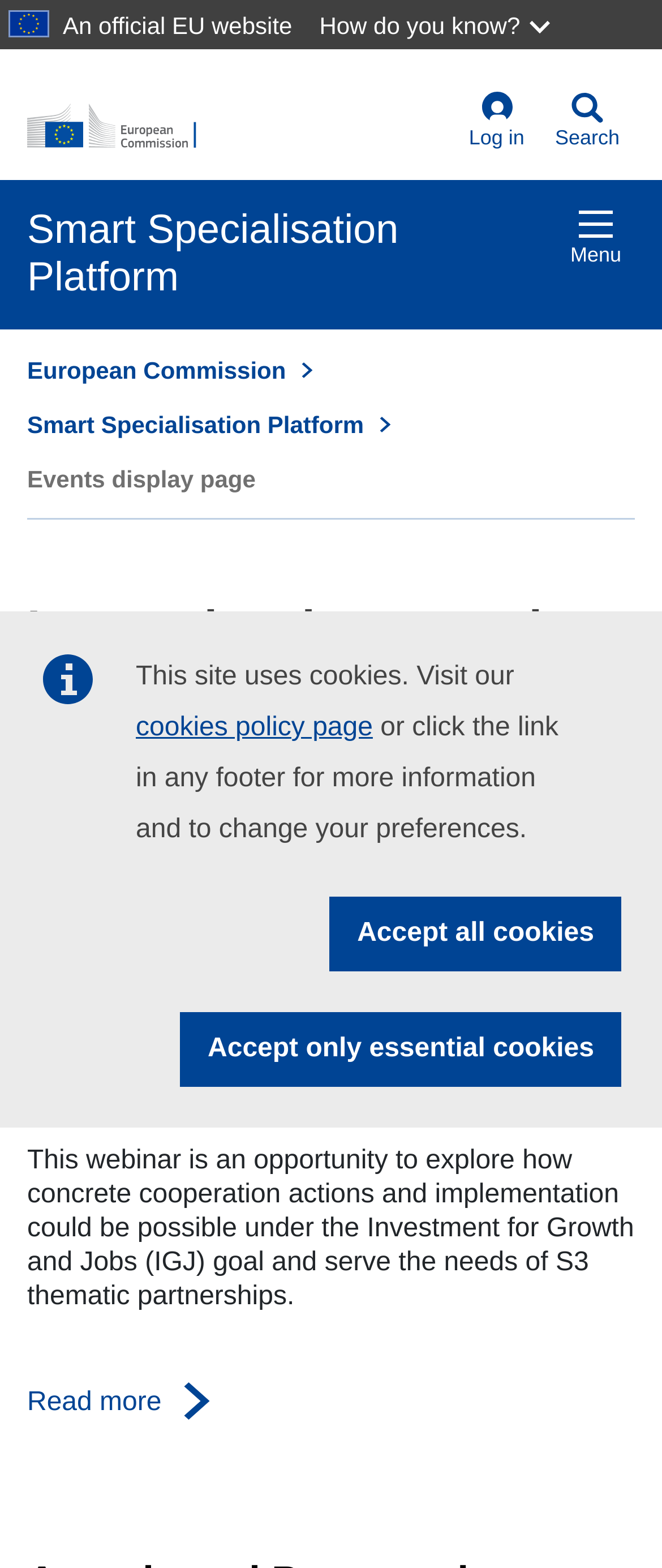Find and provide the bounding box coordinates for the UI element described here: "cookies policy page". The coordinates should be given as four float numbers between 0 and 1: [left, top, right, bottom].

[0.205, 0.455, 0.563, 0.473]